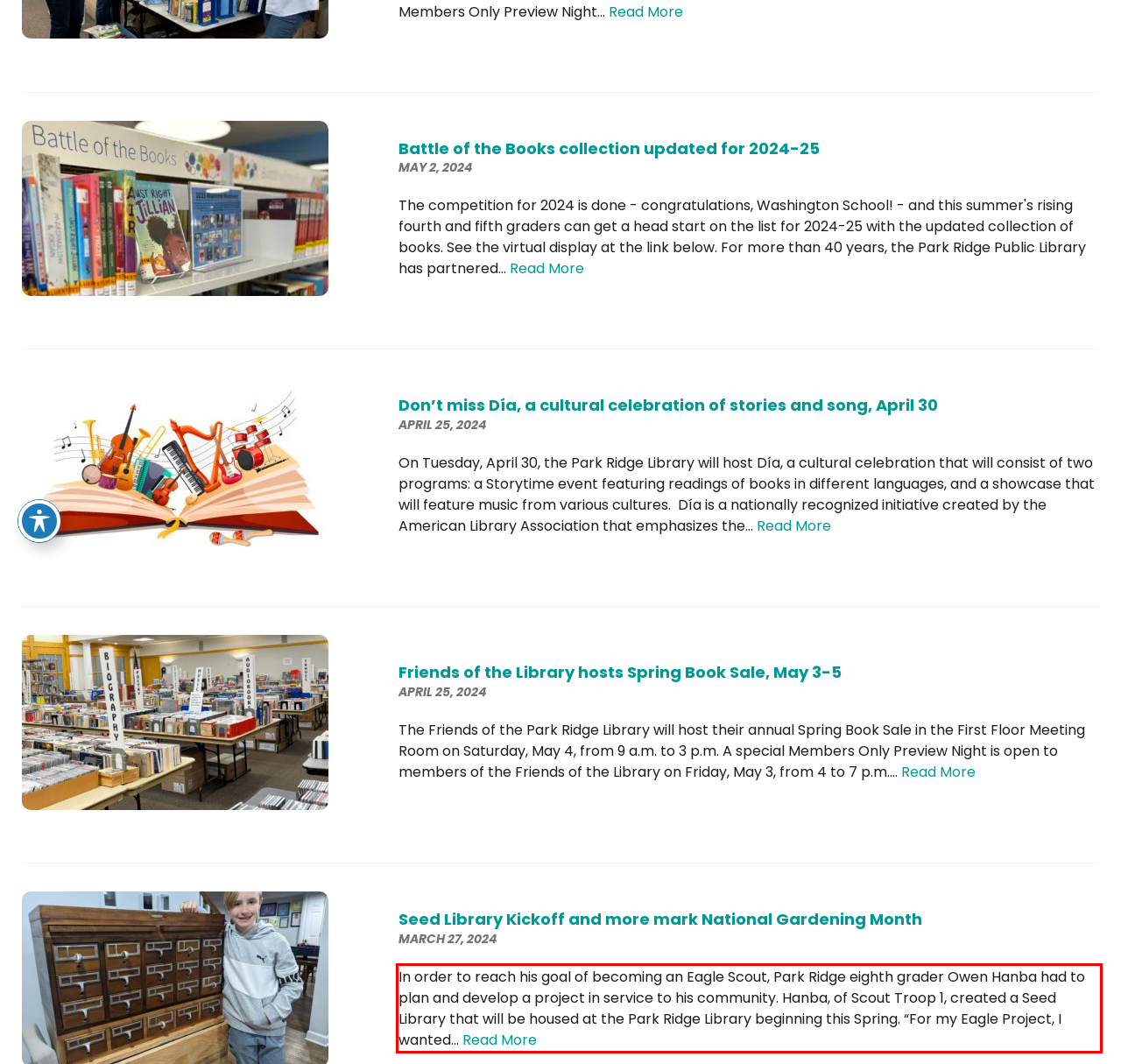Please look at the webpage screenshot and extract the text enclosed by the red bounding box.

In order to reach his goal of becoming an Eagle Scout, Park Ridge eighth grader Owen Hanba had to plan and develop a project in service to his community. Hanba, of Scout Troop 1, created a Seed Library that will be housed at the Park Ridge Library beginning this Spring. “For my Eagle Project, I wanted… Read More